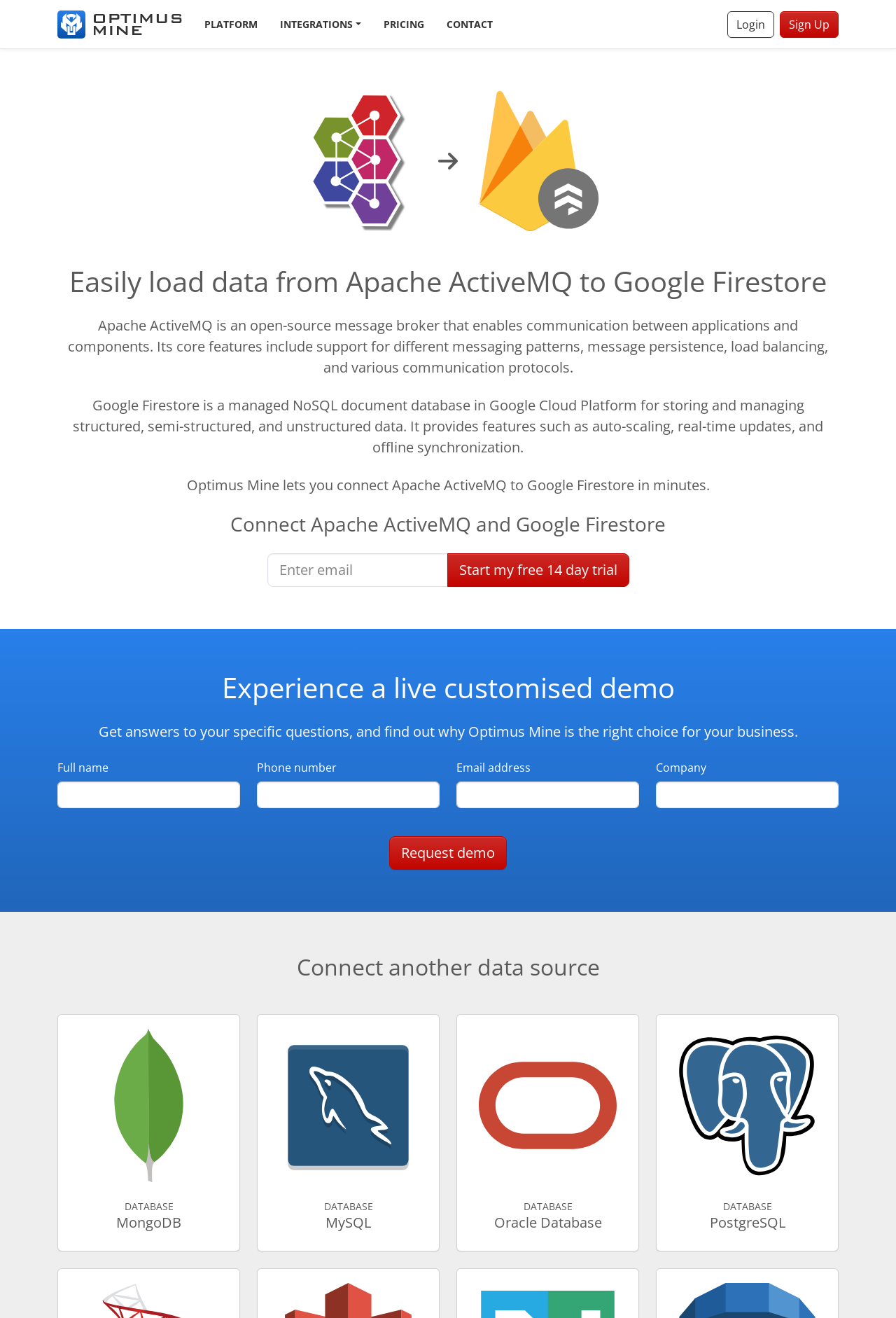Find the coordinates for the bounding box of the element with this description: "2007: Happy Mother's Day!".

None